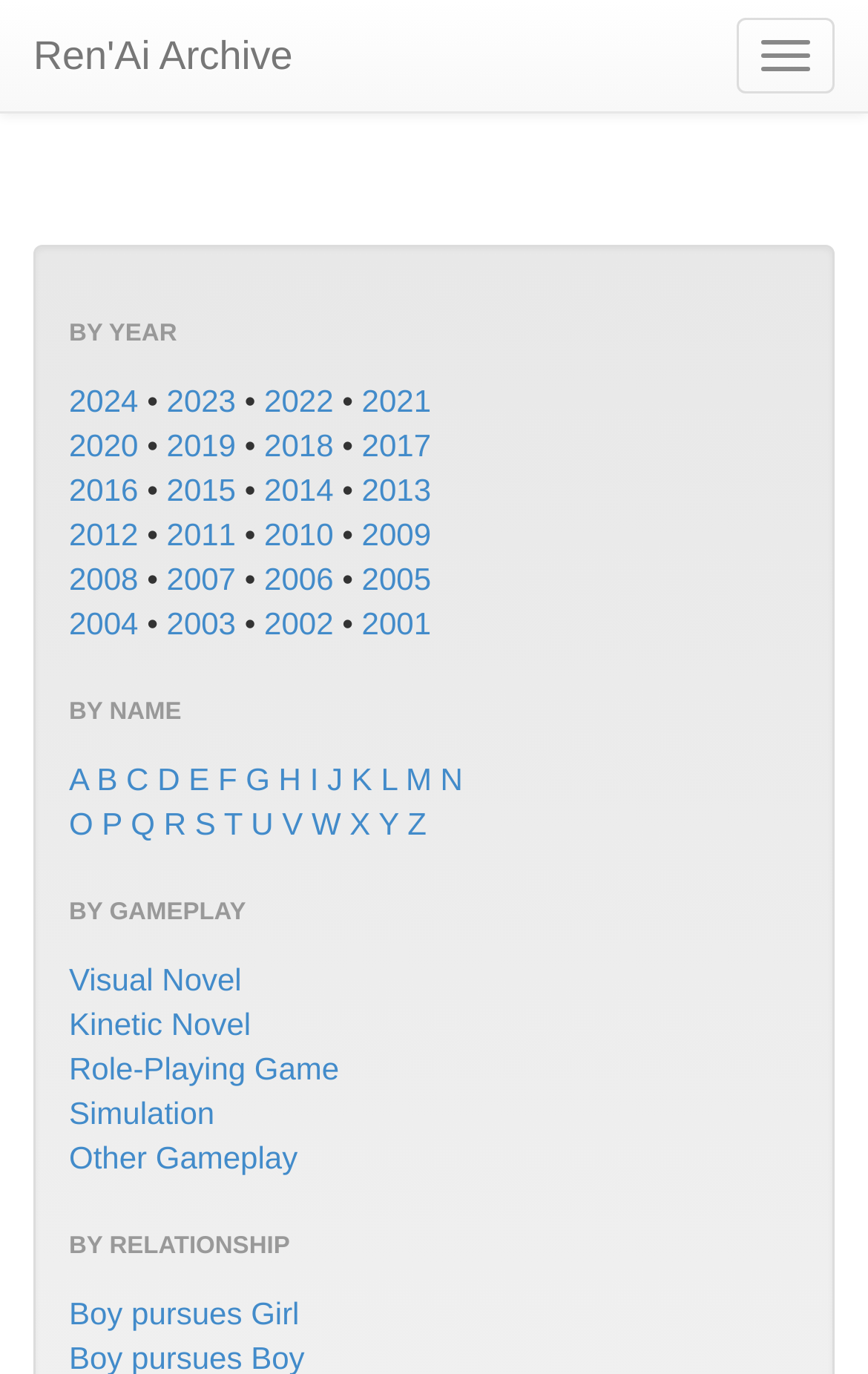Could you provide the bounding box coordinates for the portion of the screen to click to complete this instruction: "Check games with Boy pursues Girl relationship"?

[0.079, 0.943, 0.345, 0.969]